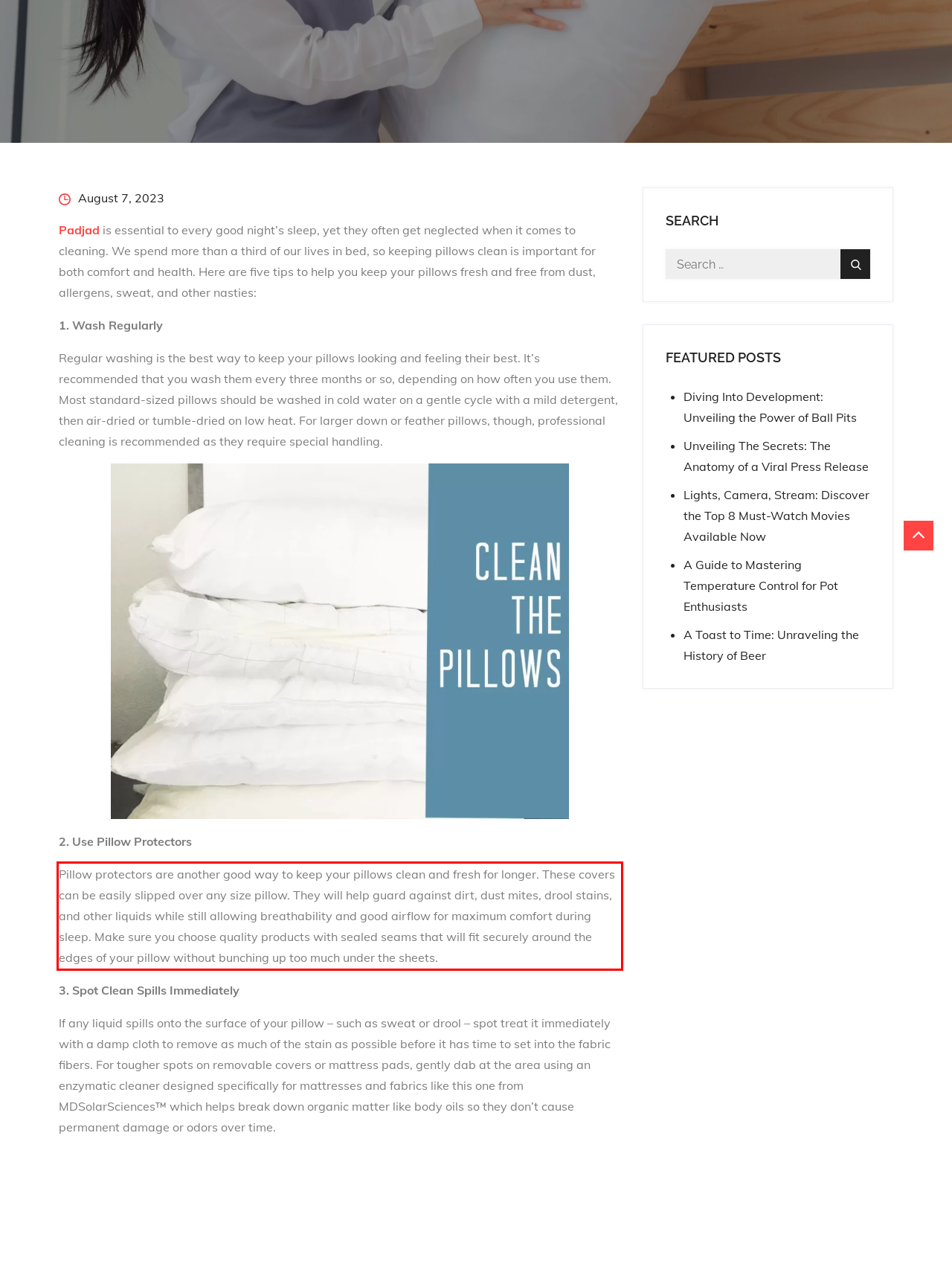Identify the red bounding box in the webpage screenshot and perform OCR to generate the text content enclosed.

Pillow protectors are another good way to keep your pillows clean and fresh for longer. These covers can be easily slipped over any size pillow. They will help guard against dirt, dust mites, drool stains, and other liquids while still allowing breathability and good airflow for maximum comfort during sleep. Make sure you choose quality products with sealed seams that will fit securely around the edges of your pillow without bunching up too much under the sheets.